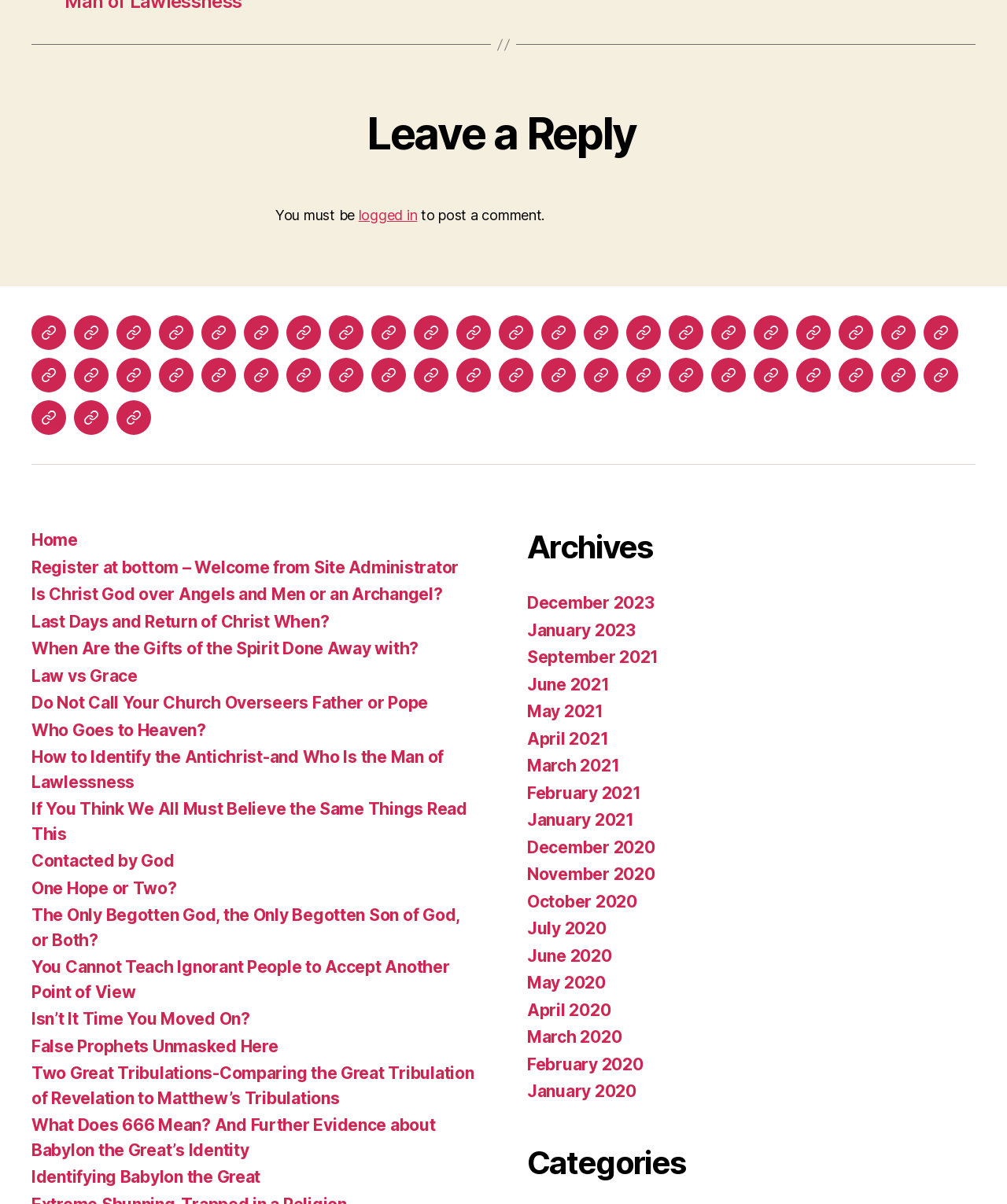Locate the bounding box coordinates of the segment that needs to be clicked to meet this instruction: "Click on 'Register at bottom – Welcome from Site Administrator'".

[0.073, 0.262, 0.108, 0.291]